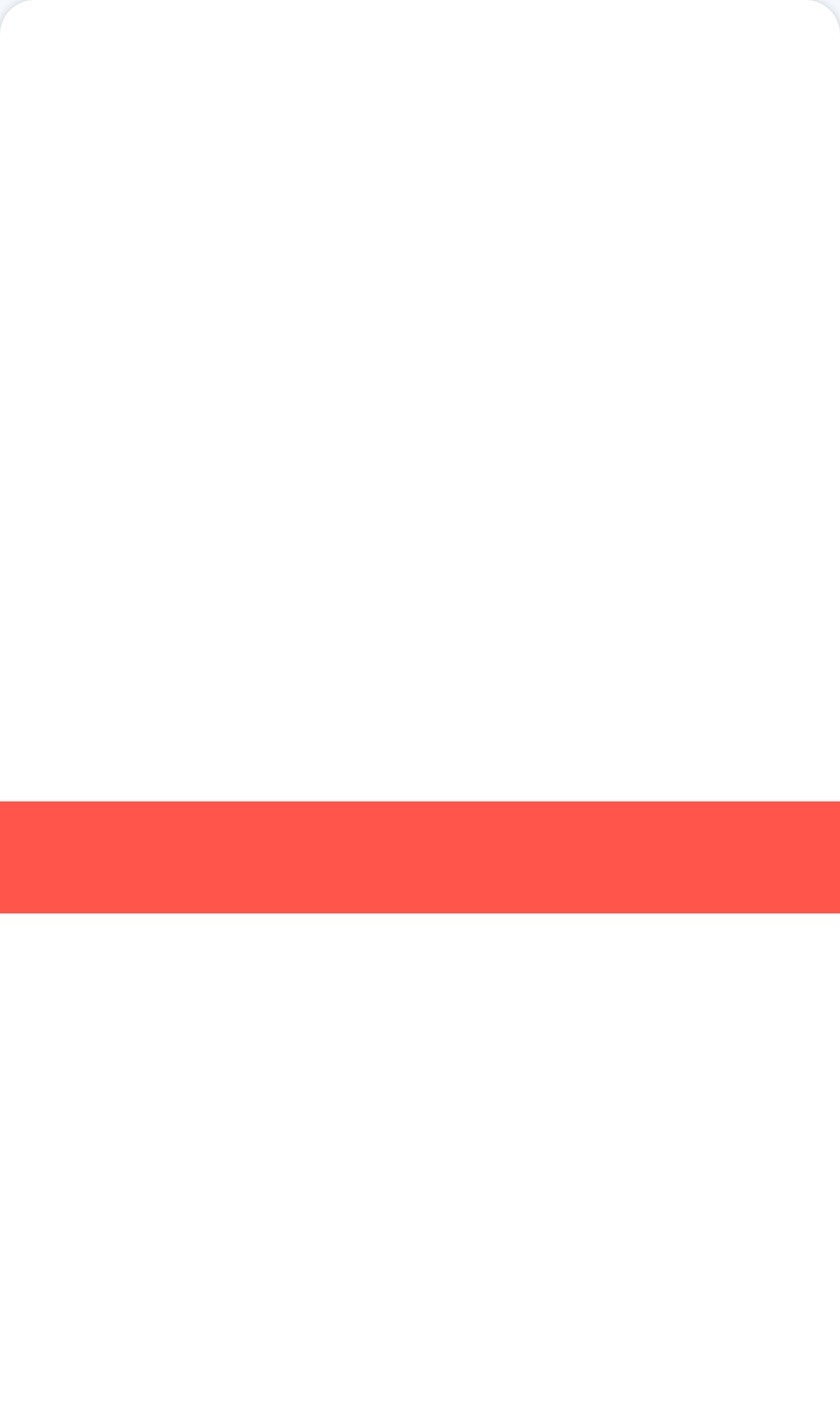Offer a thorough description of the webpage.

The webpage is about the Mobility Summit 2019. At the top of the page, there is a large image that spans the entire width. Below the image, there is a heading that reads "Mobility Summit 2019" in a prominent font. To the left of the heading, there is a smaller text that says "EVENT".

In the middle section of the page, there are five links arranged horizontally. The first link says "Press", and it is located slightly to the left of center. The second link says "Contact", and it is positioned to the right of the "Press" link. The remaining three links do not have text labels, but each of them contains a small image. These image-containing links are evenly spaced and occupy the majority of the horizontal space.

At the bottom of the page, there is a large image that spans about half of the page's width. It is positioned near the bottom left corner of the page.